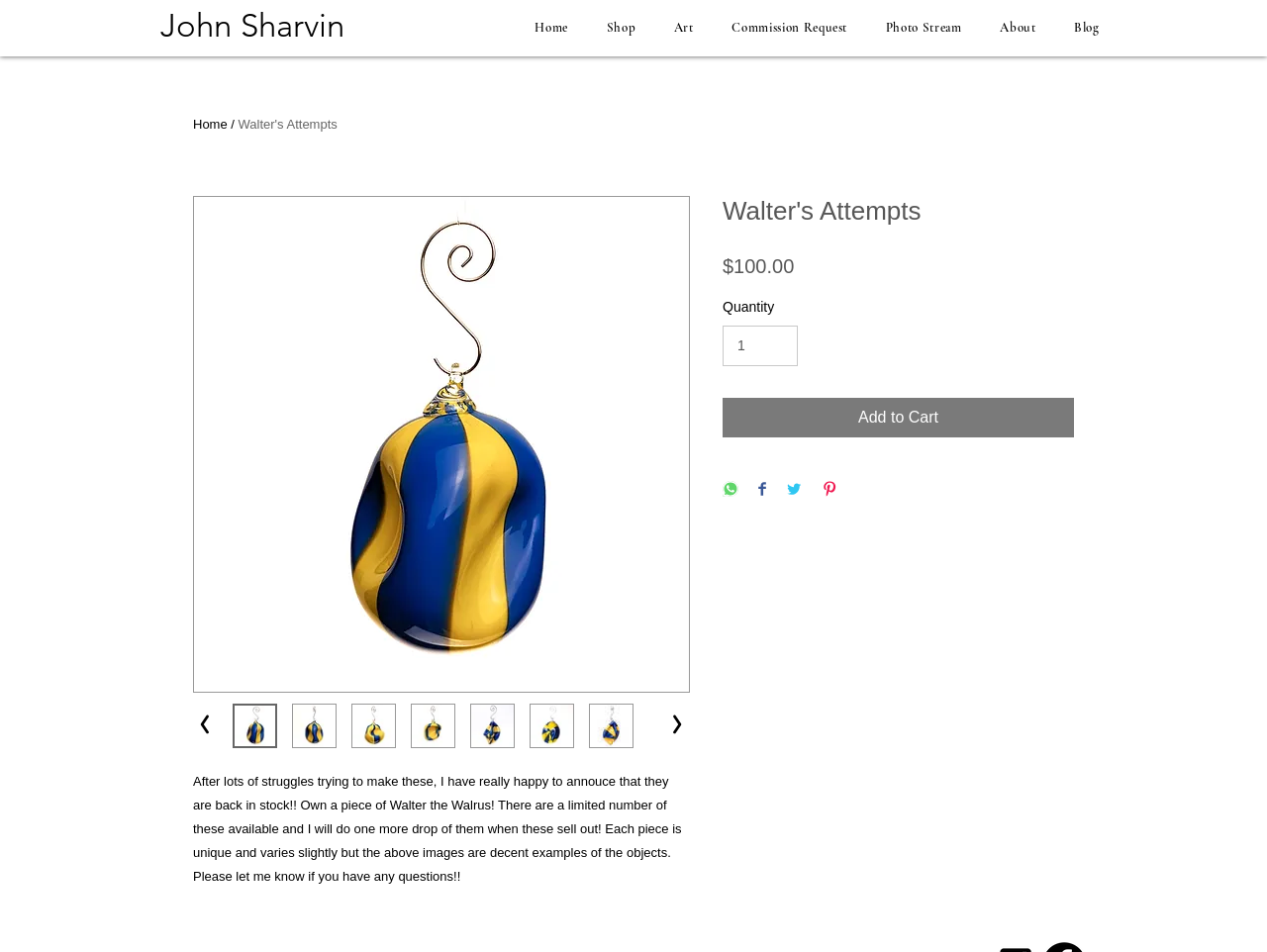Predict the bounding box coordinates of the UI element that matches this description: "alt="Thumbnail: Walter's Attempts"". The coordinates should be in the format [left, top, right, bottom] with each value between 0 and 1.

[0.418, 0.739, 0.453, 0.786]